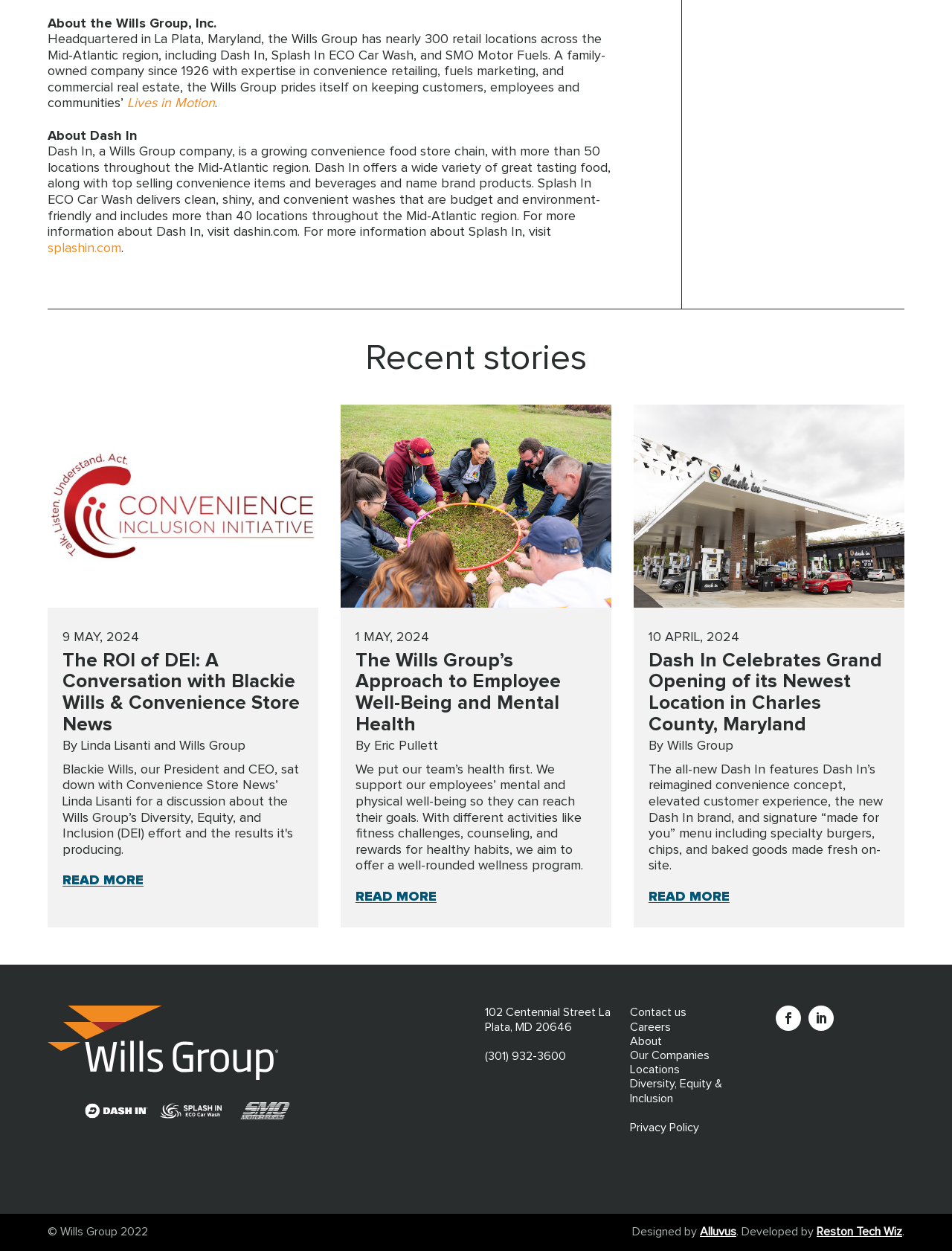Please answer the following question using a single word or phrase: 
What is the company's headquarters location?

La Plata, Maryland